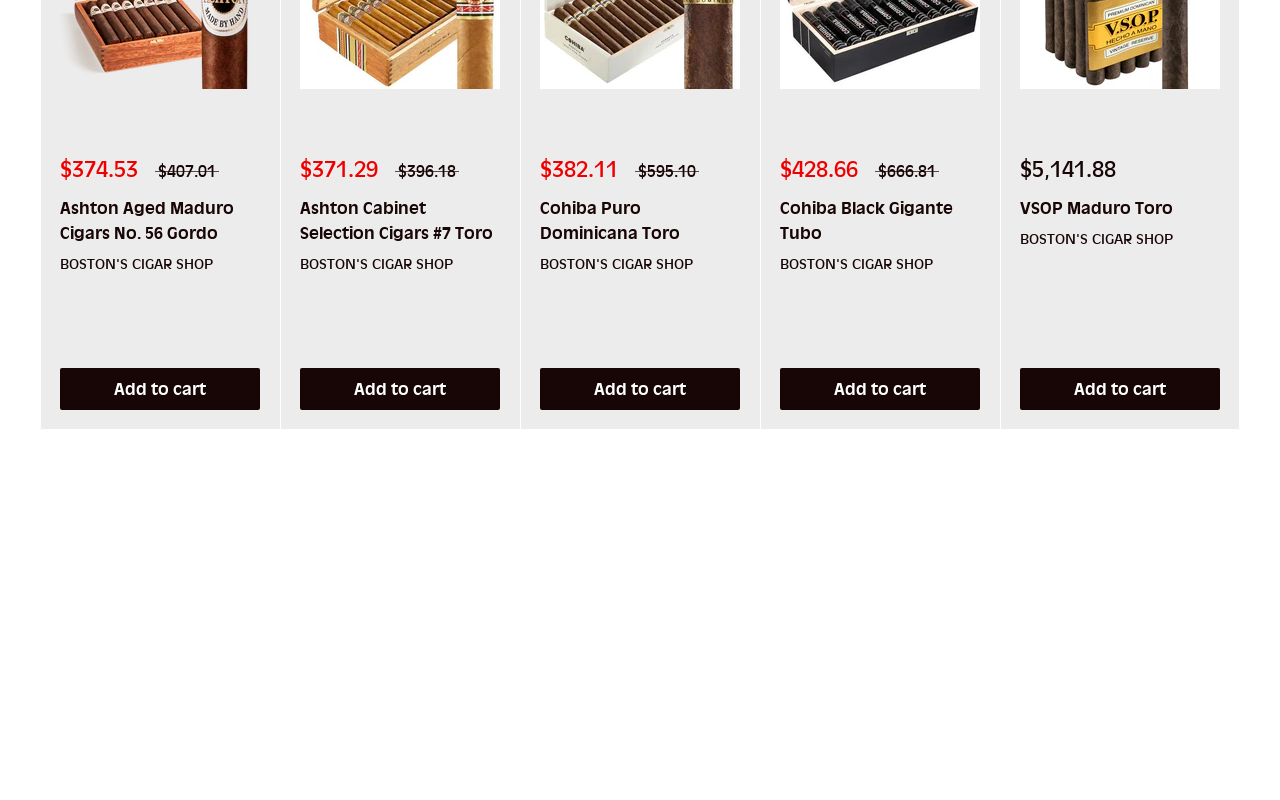What is the price of Ashton Aged Maduro Cigars No. 56 Gordo?
Could you give a comprehensive explanation in response to this question?

The price of Ashton Aged Maduro Cigars No. 56 Gordo can be found next to the 'Add to cart' button, which is $371.29.